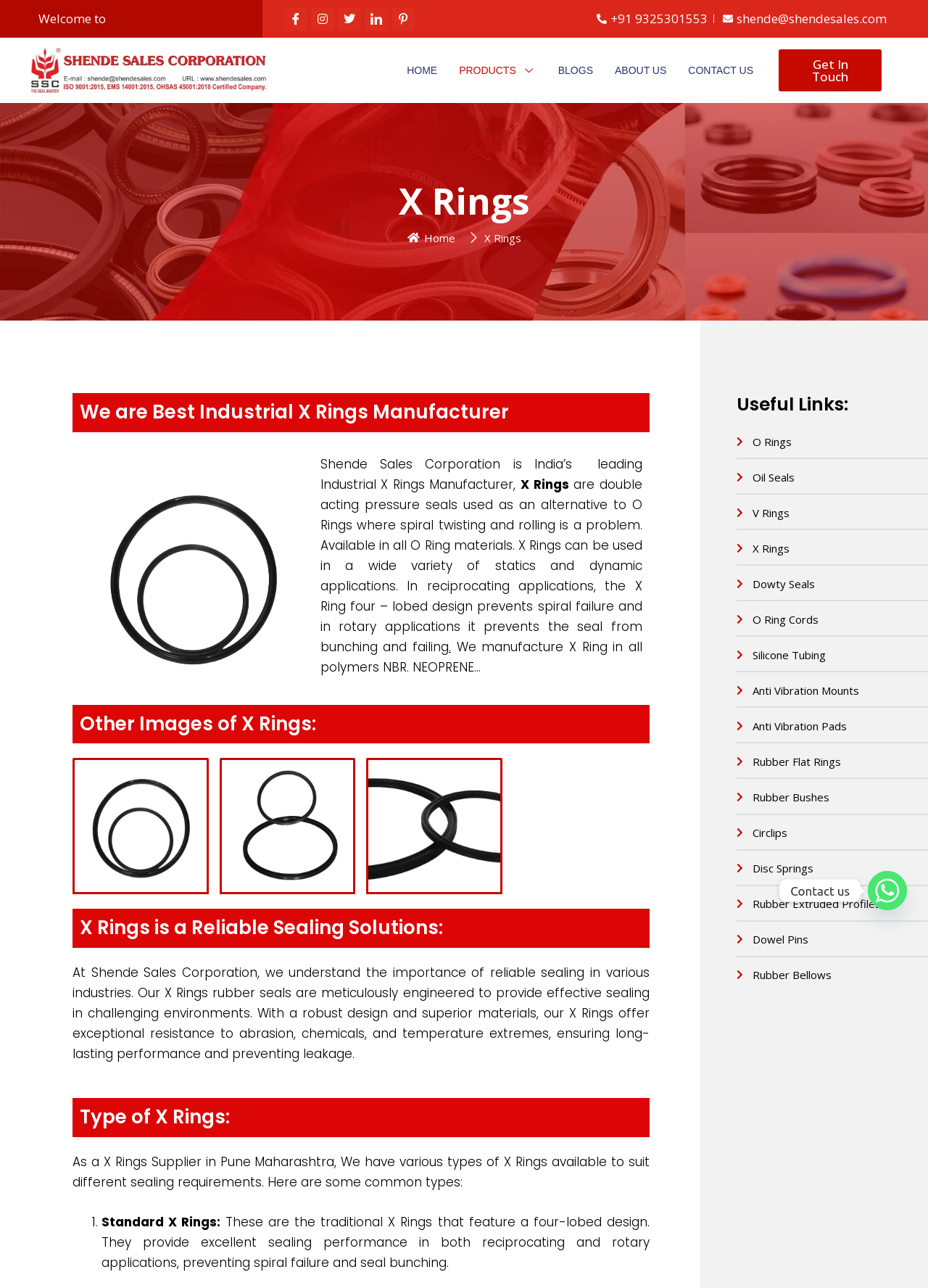Locate the bounding box coordinates of the element's region that should be clicked to carry out the following instruction: "Learn more about Industrial X Rings". The coordinates need to be four float numbers between 0 and 1, i.e., [left, top, right, bottom].

[0.503, 0.177, 0.562, 0.193]